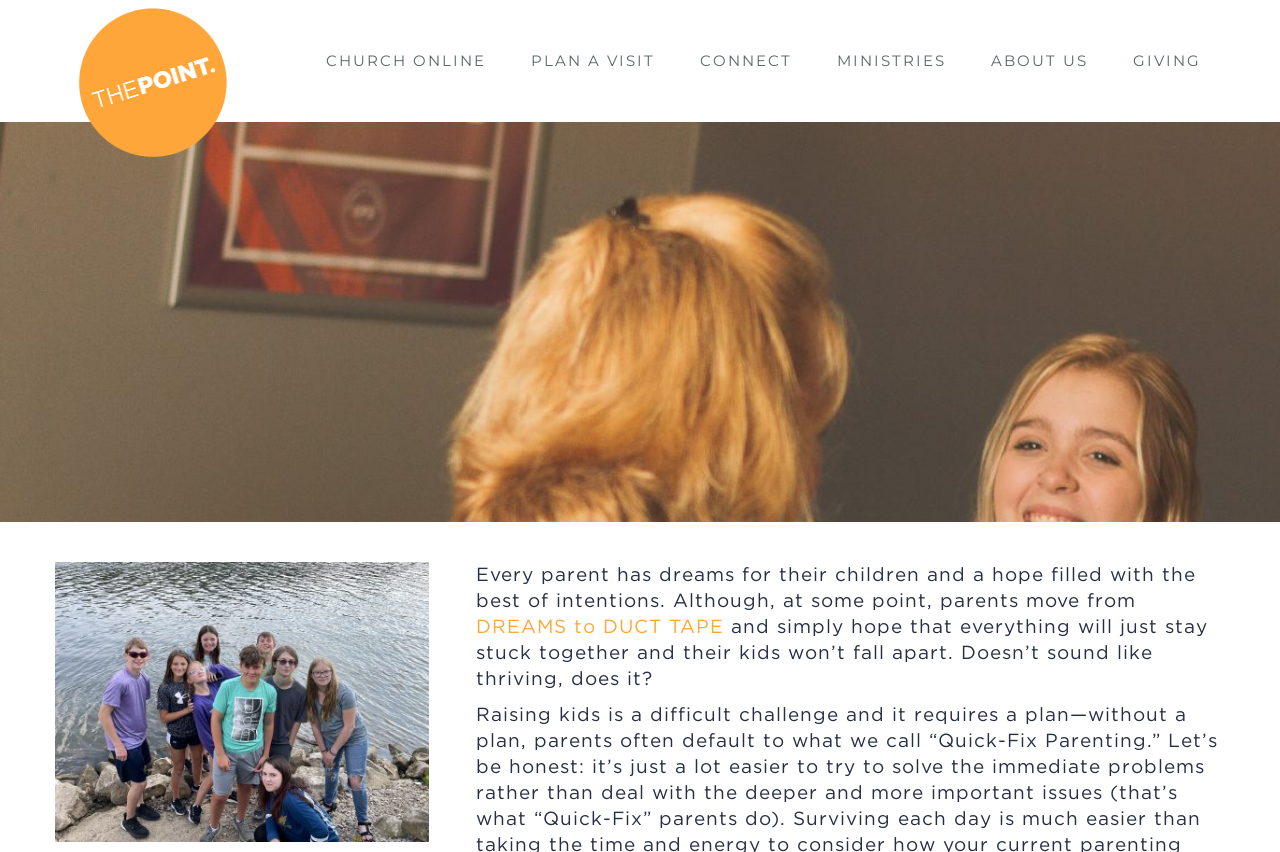Predict the bounding box of the UI element based on this description: "About Us".

[0.774, 0.0, 0.85, 0.141]